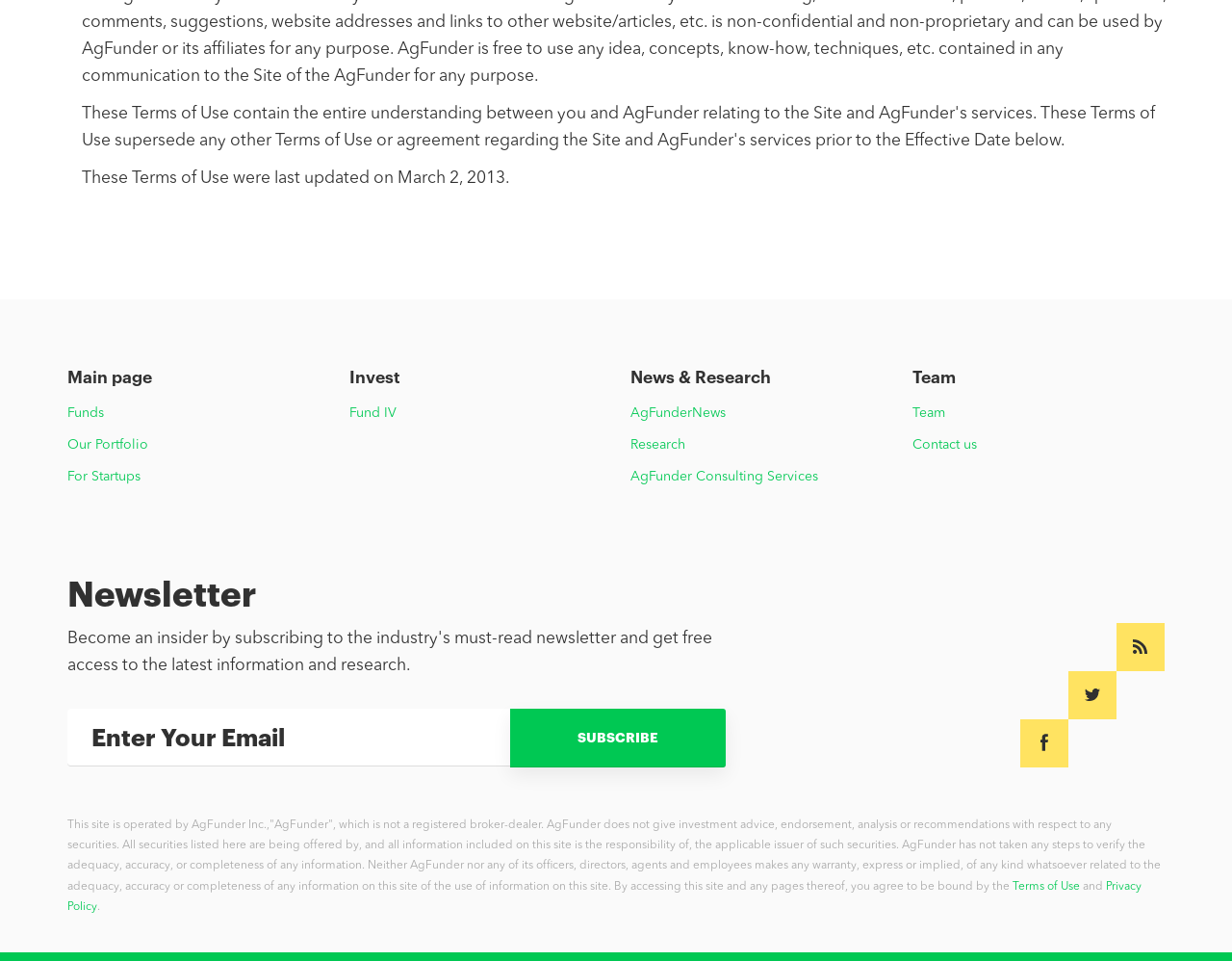Please identify the bounding box coordinates of the element I need to click to follow this instruction: "Subscribe to the newsletter".

[0.414, 0.738, 0.589, 0.798]